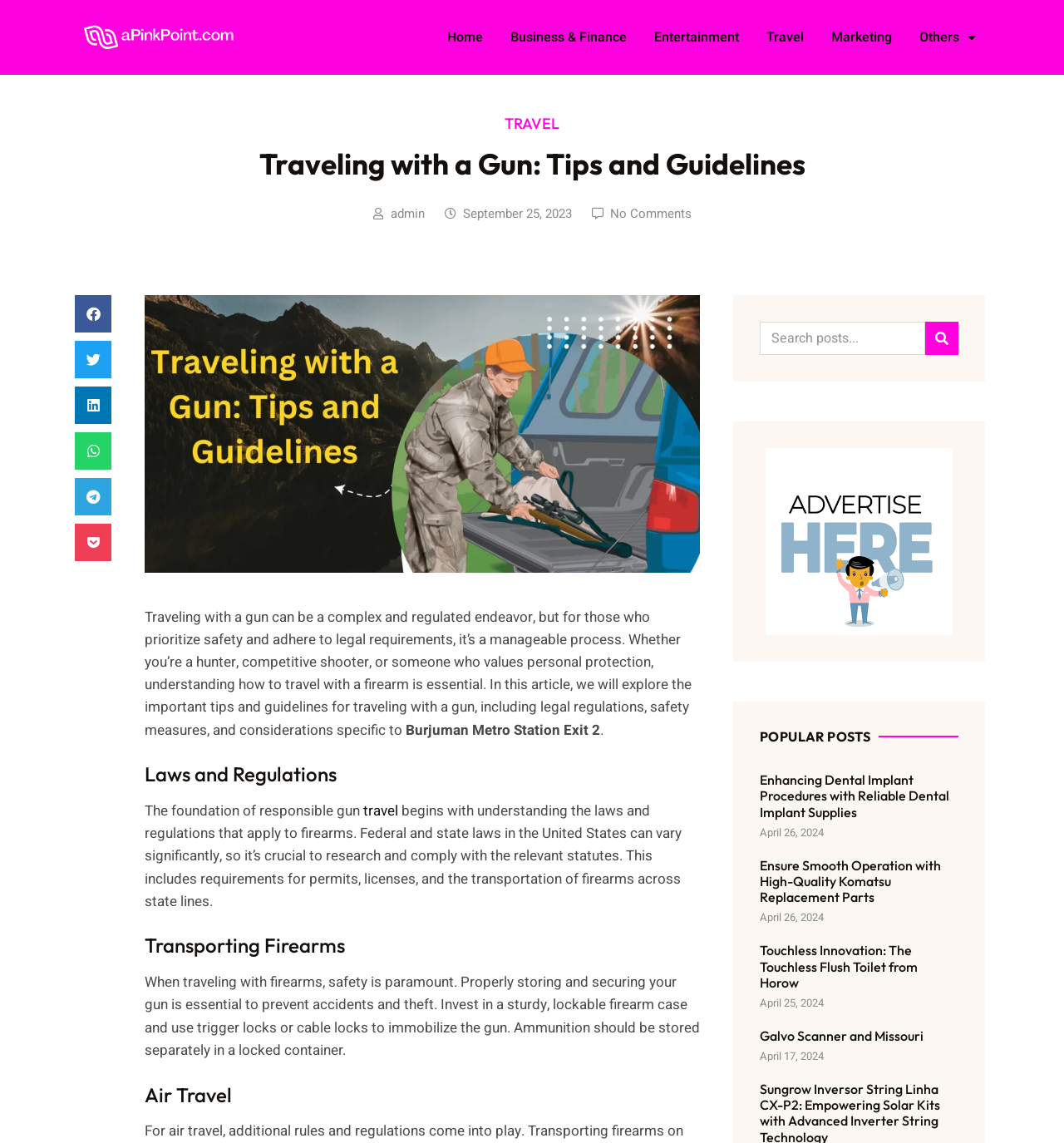Describe the entire webpage, focusing on both content and design.

This webpage is about traveling with a gun, providing essential tips and guidelines. At the top, there are several links to different categories, including Home, Business & Finance, Entertainment, Travel, and Marketing. Below these links, the title "Traveling with a Gun: Tips and Guidelines" is prominently displayed.

On the left side, there are social media sharing buttons, including Facebook, Twitter, LinkedIn, WhatsApp, Telegram, and Pocket. Next to these buttons, there is an image related to traveling with a gun.

The main content of the webpage is divided into sections, starting with an introduction to traveling with a gun, which emphasizes the importance of safety and adhering to legal requirements. This is followed by a section on laws and regulations, which discusses the need to research and comply with federal and state laws in the United States.

The next section focuses on transporting firearms, highlighting the importance of safety and providing tips on properly storing and securing guns. This is followed by sections on air travel and other considerations, such as Burjuman Metro Station Exit 2.

On the right side of the webpage, there is a search bar and a section titled "POPULAR POSTS", which features four articles with headings, links, and dates. These articles appear to be unrelated to traveling with a gun, with topics ranging from dental implant procedures to Komatsu replacement parts and touchless toilets.